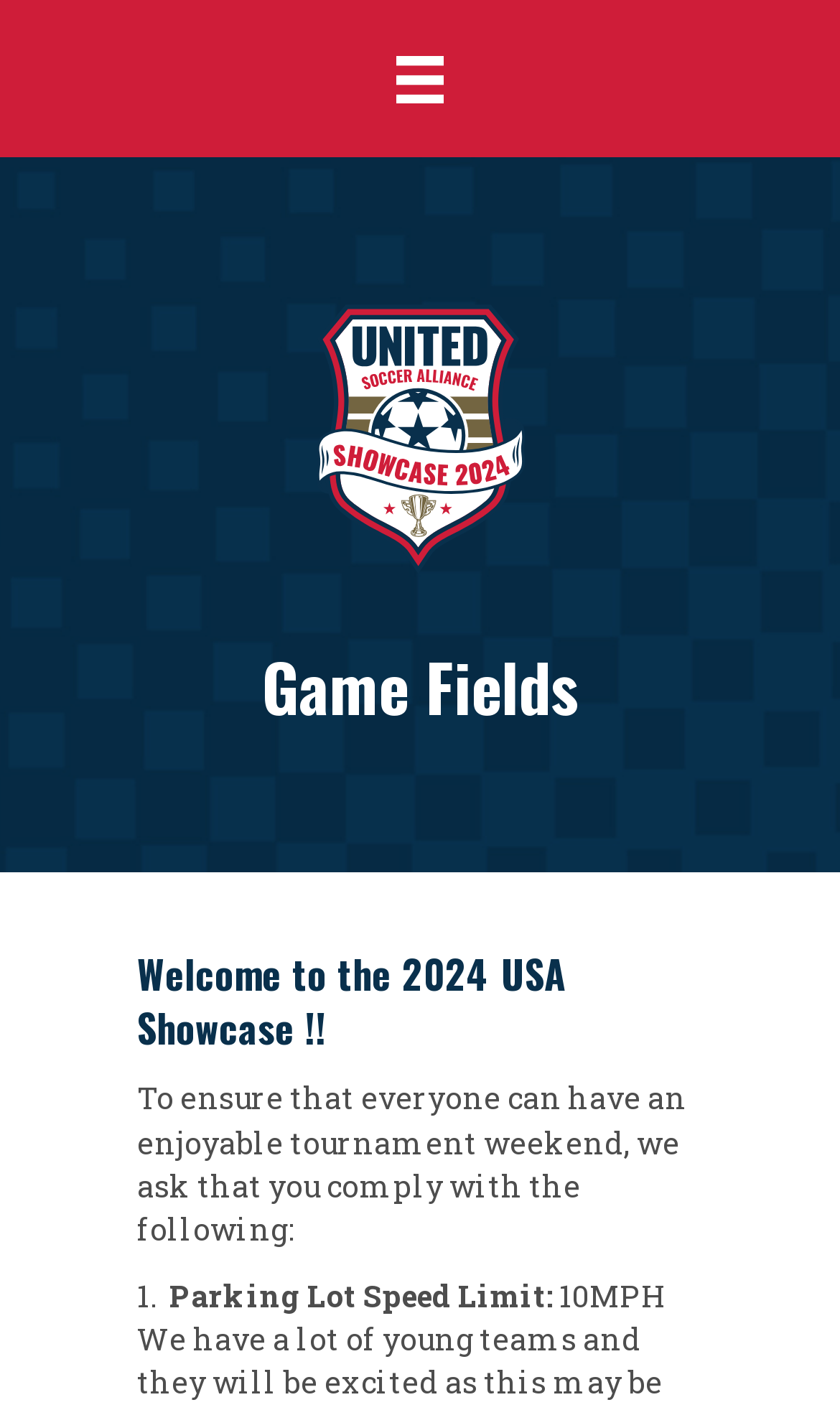What is the logo above the 'Game Fields' heading?
Look at the image and answer with only one word or phrase.

United Soccer Showcase Logo